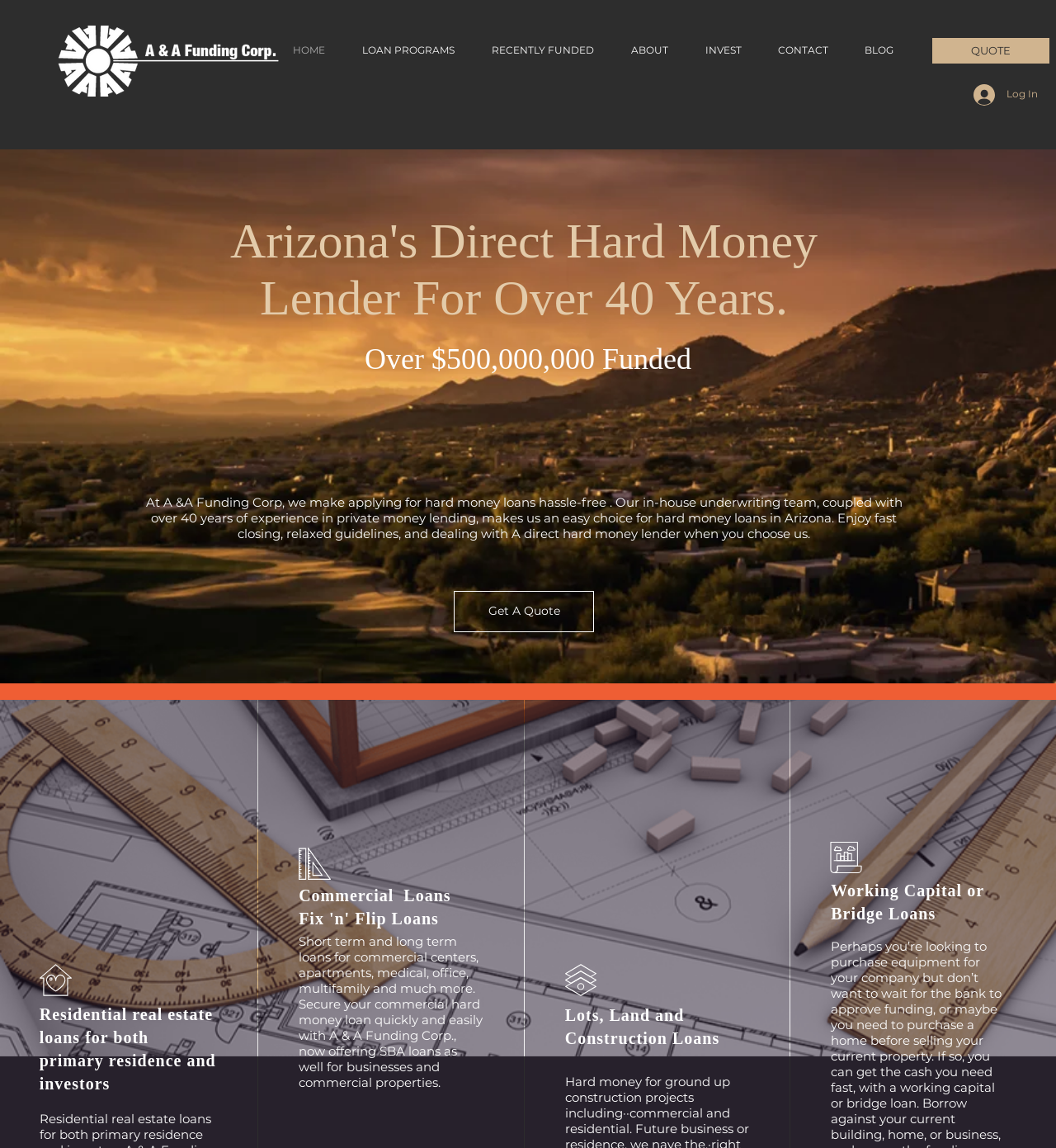Locate the bounding box coordinates of the element you need to click to accomplish the task described by this instruction: "Log in".

[0.911, 0.069, 0.994, 0.096]